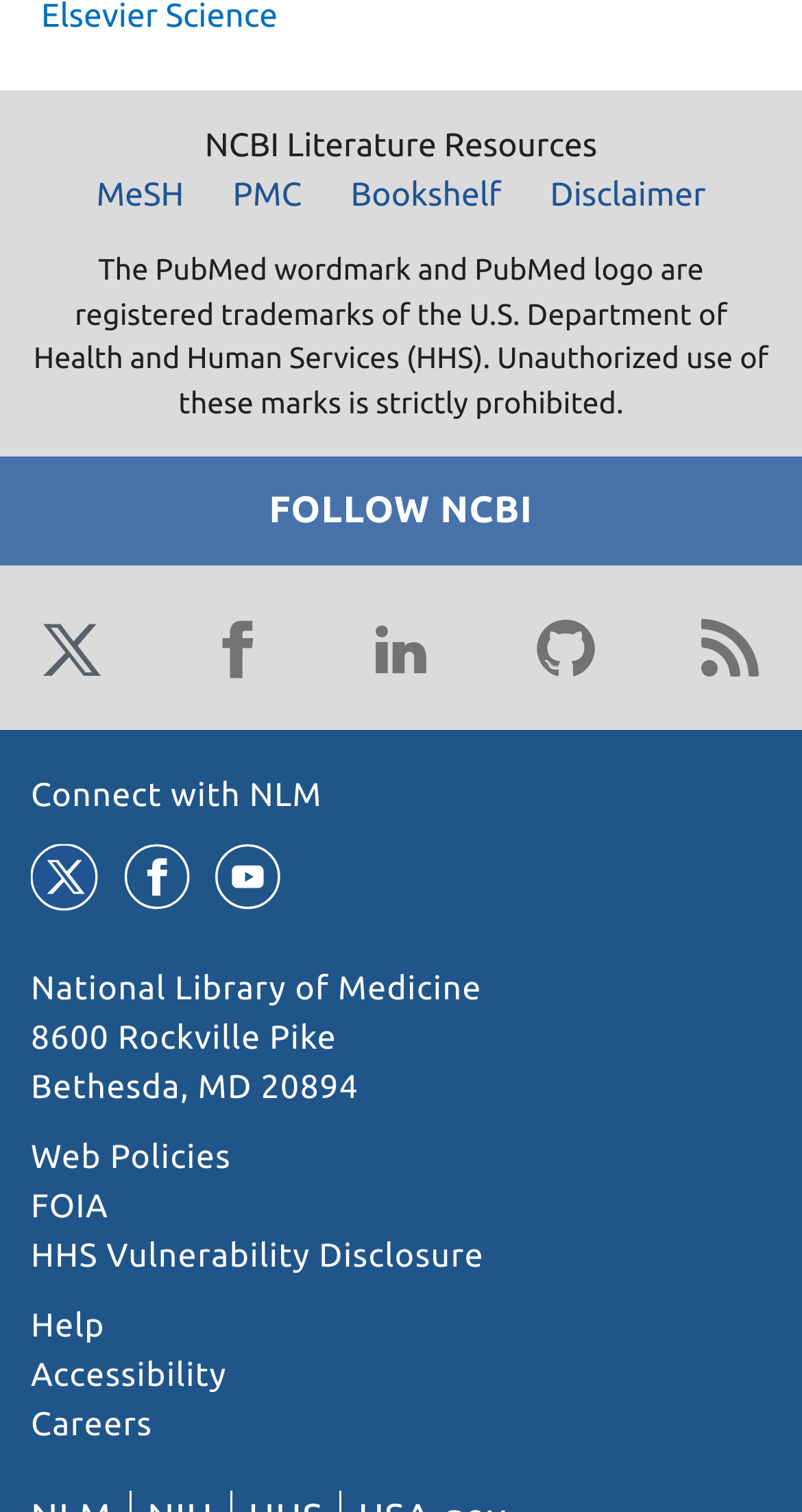Identify the bounding box coordinates of the element that should be clicked to fulfill this task: "Visit the National Library of Medicine homepage". The coordinates should be provided as four float numbers between 0 and 1, i.e., [left, top, right, bottom].

[0.038, 0.642, 0.601, 0.667]